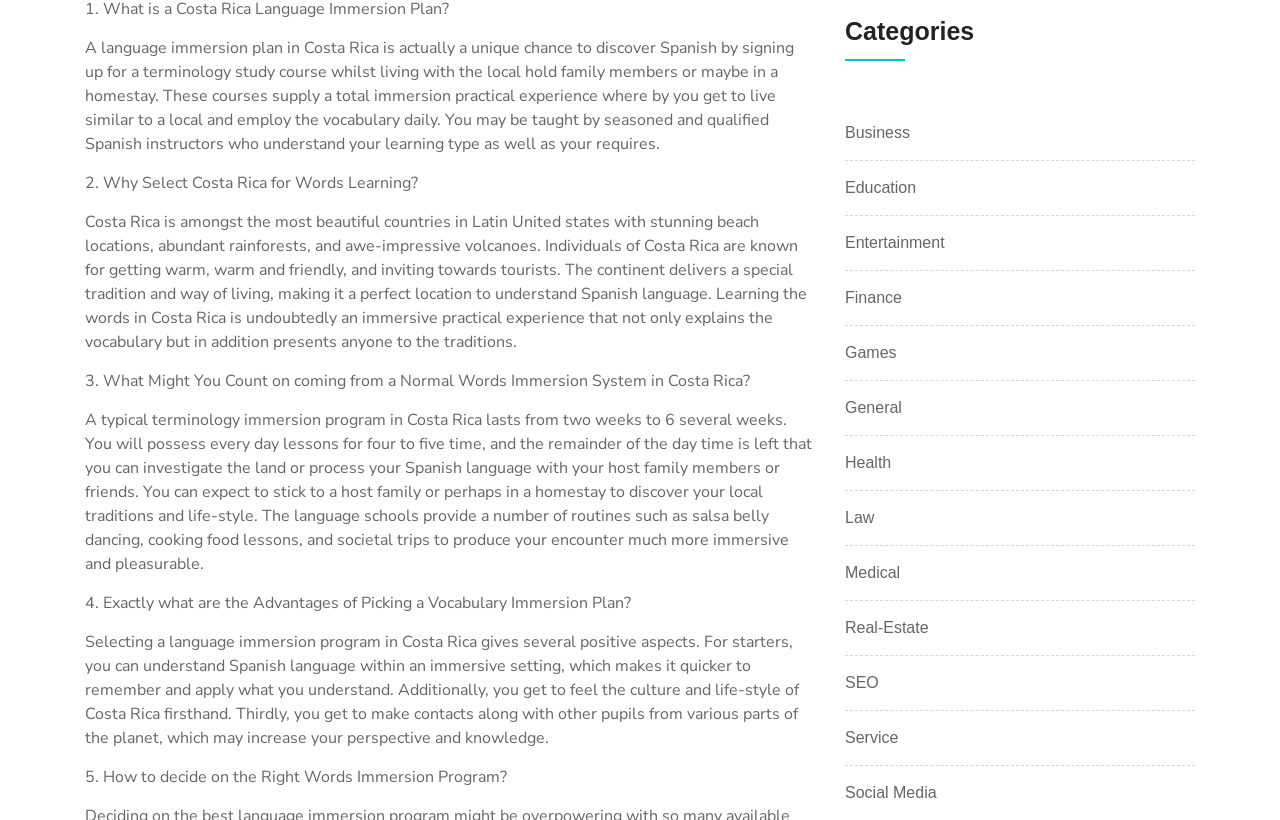Please identify the coordinates of the bounding box that should be clicked to fulfill this instruction: "Click on the 'Entertainment' category".

[0.66, 0.282, 0.738, 0.311]